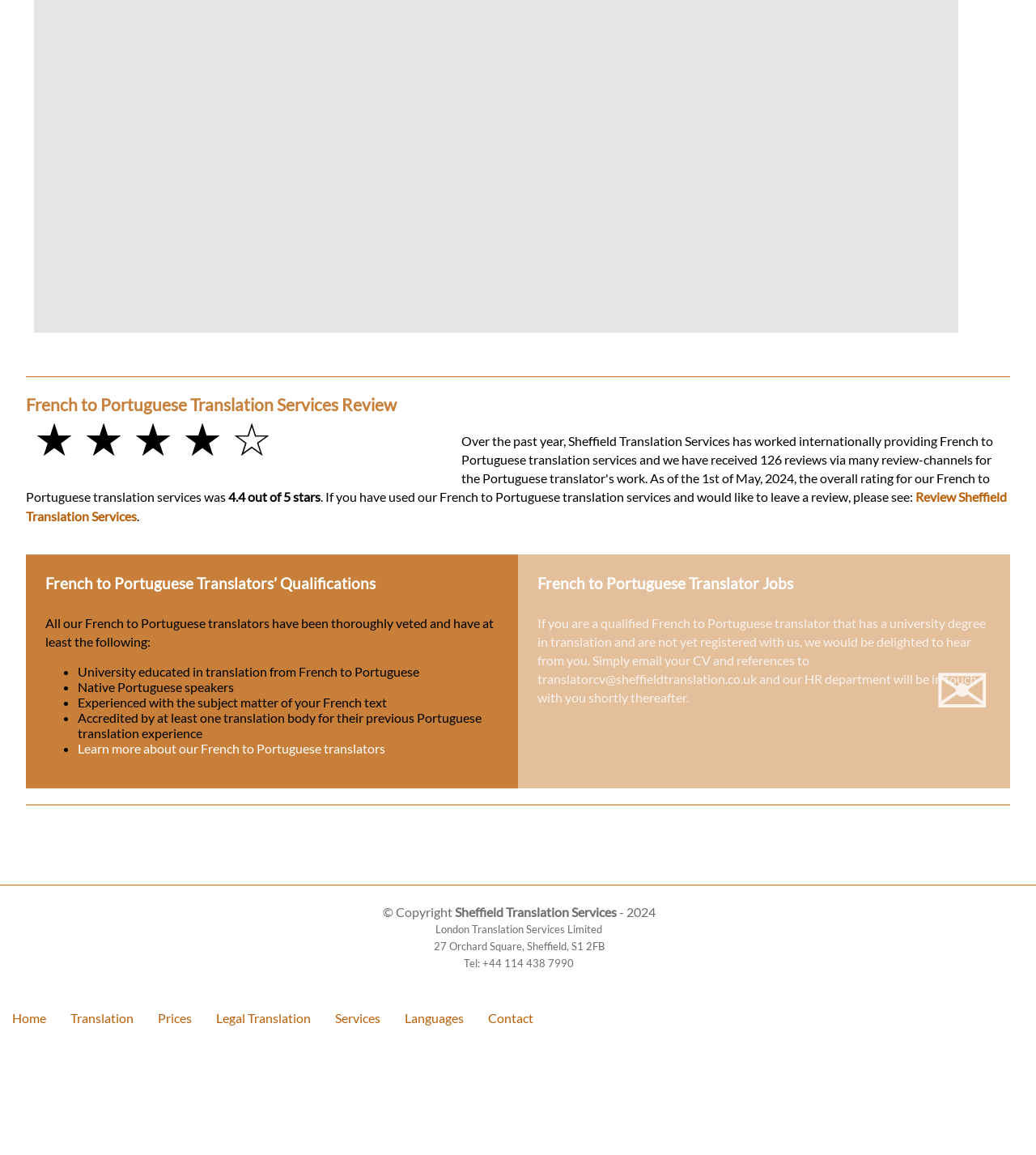Locate the coordinates of the bounding box for the clickable region that fulfills this instruction: "Learn more about French to Portuguese translators".

[0.075, 0.641, 0.372, 0.655]